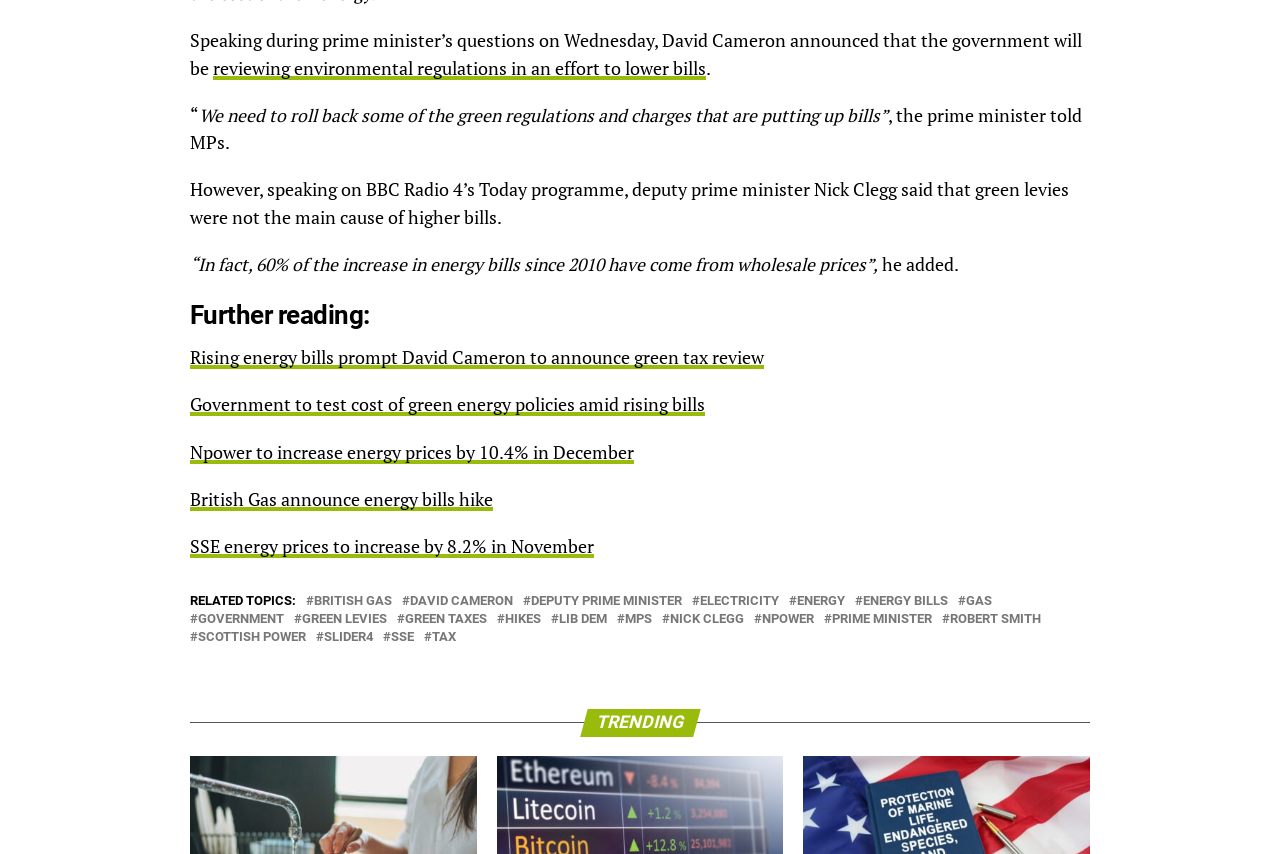Find the bounding box coordinates of the clickable element required to execute the following instruction: "Click on 'Rising energy bills prompt David Cameron to announce green tax review'". Provide the coordinates as four float numbers between 0 and 1, i.e., [left, top, right, bottom].

[0.148, 0.405, 0.597, 0.432]